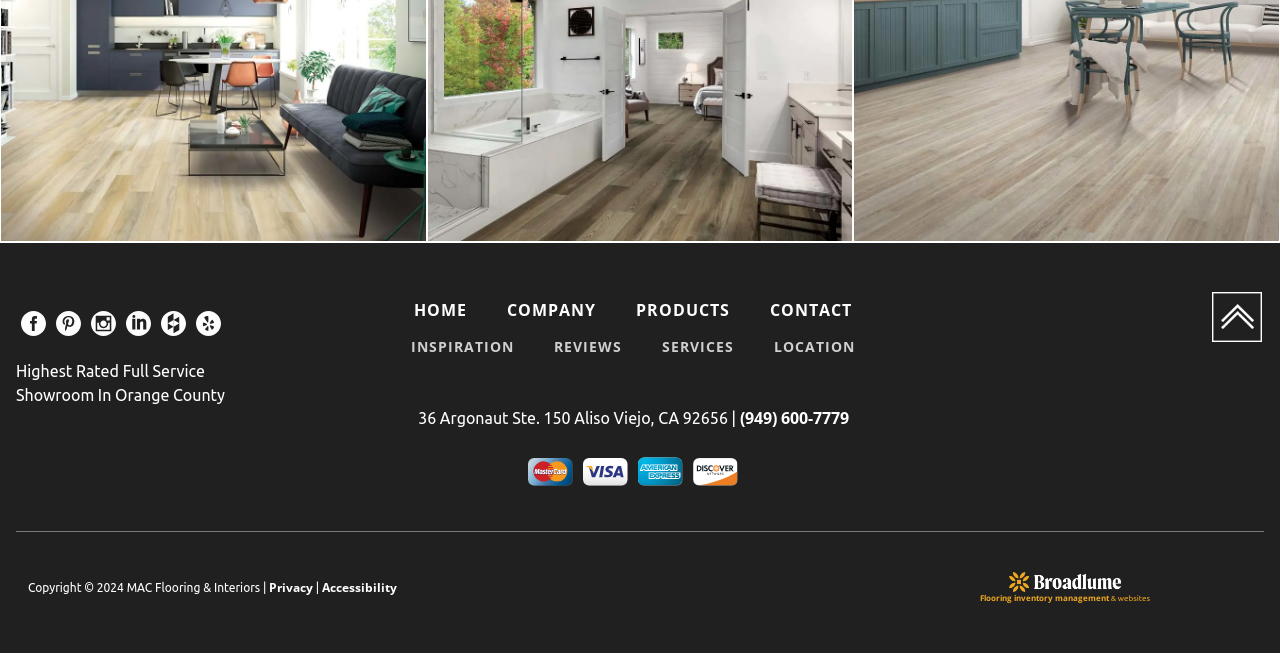Please identify the bounding box coordinates of the element I should click to complete this instruction: 'View reviews'. The coordinates should be given as four float numbers between 0 and 1, like this: [left, top, right, bottom].

[0.418, 0.491, 0.502, 0.543]